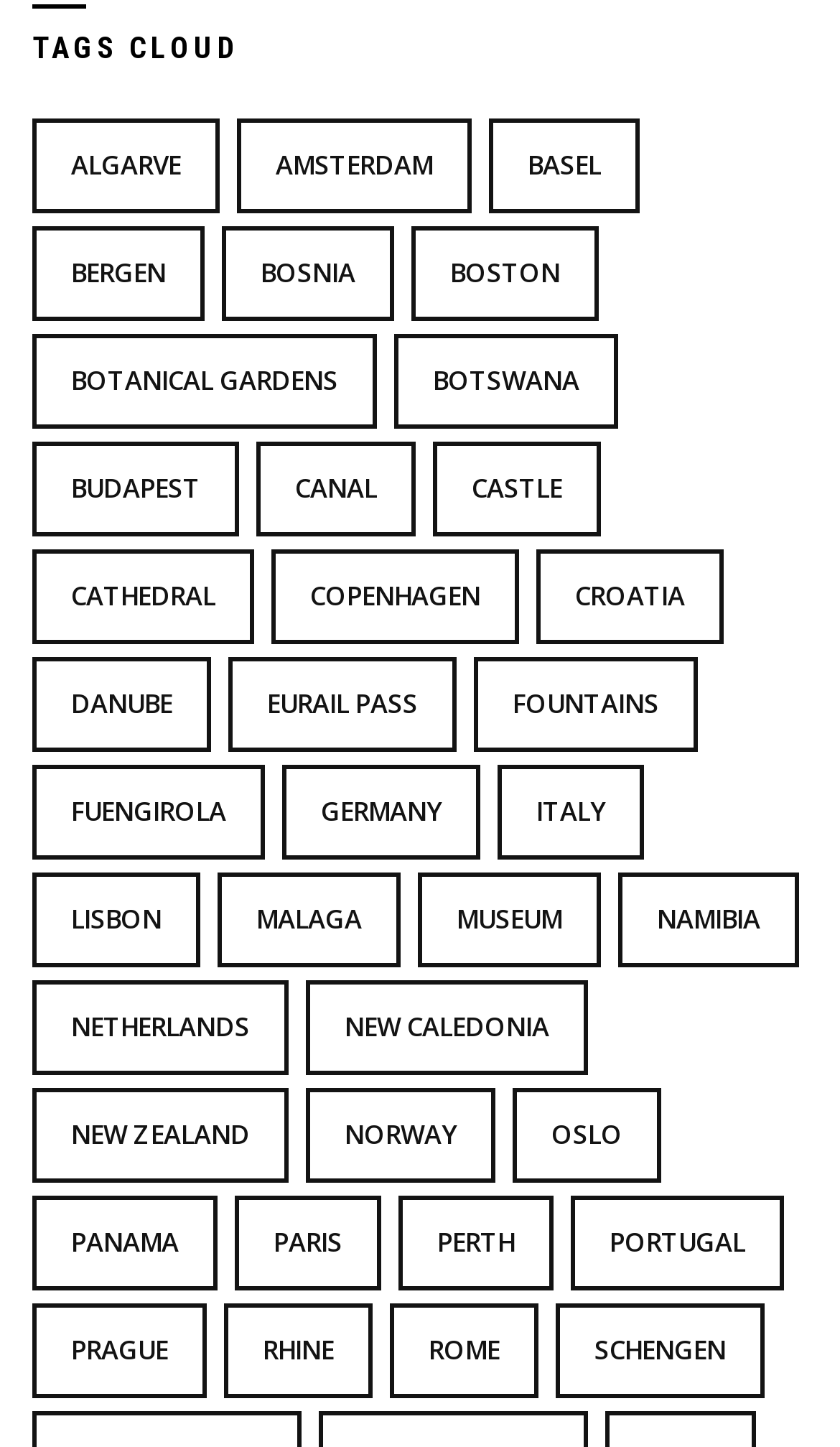Please give a succinct answer to the question in one word or phrase:
What is the last destination listed?

Schengen